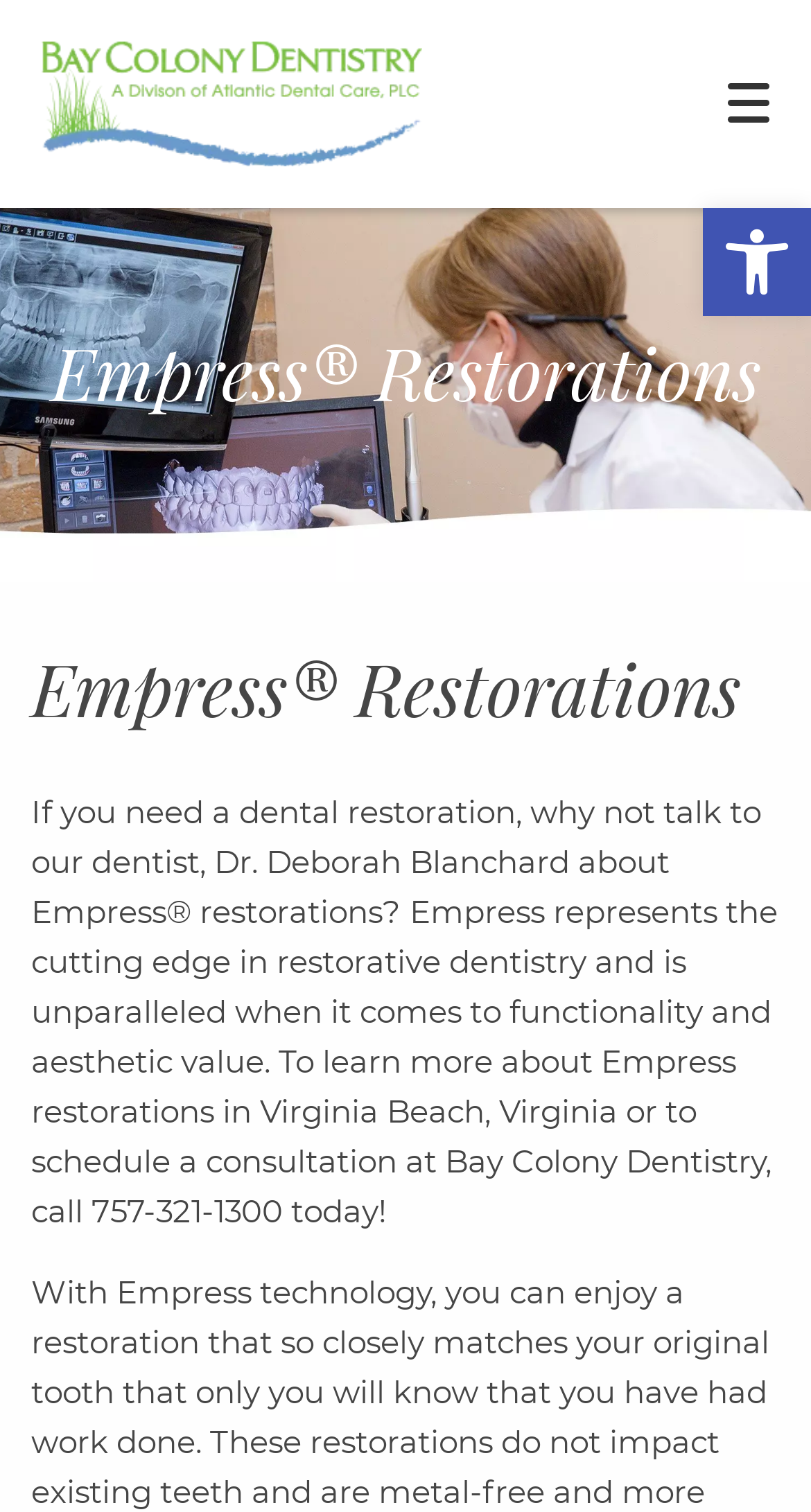What is the name of the dentistry mentioned on the webpage?
Using the image, respond with a single word or phrase.

Bay Colony Dentistry